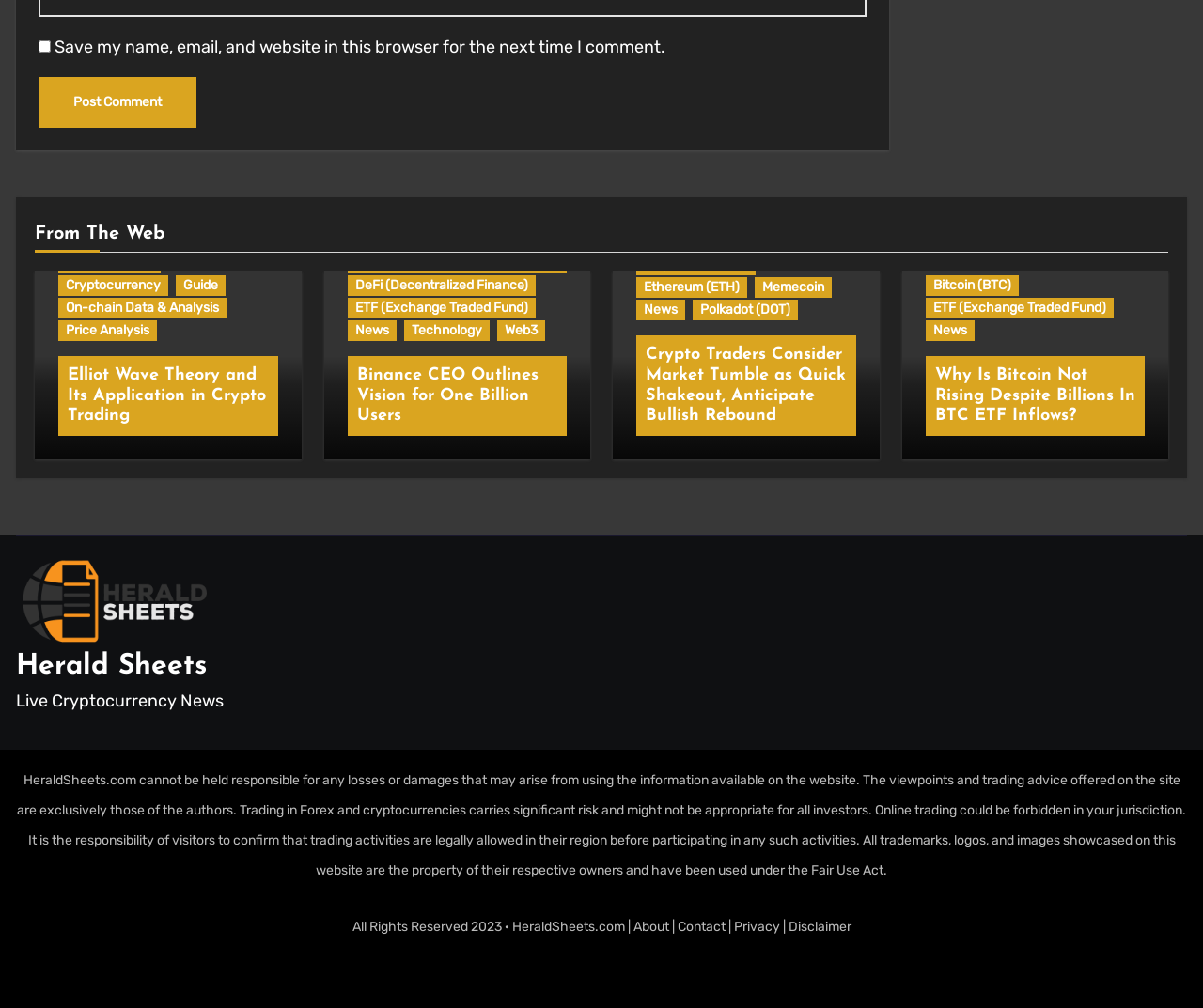Specify the bounding box coordinates of the element's area that should be clicked to execute the given instruction: "Visit the 'Binance' webpage". The coordinates should be four float numbers between 0 and 1, i.e., [left, top, right, bottom].

[0.289, 0.171, 0.342, 0.191]